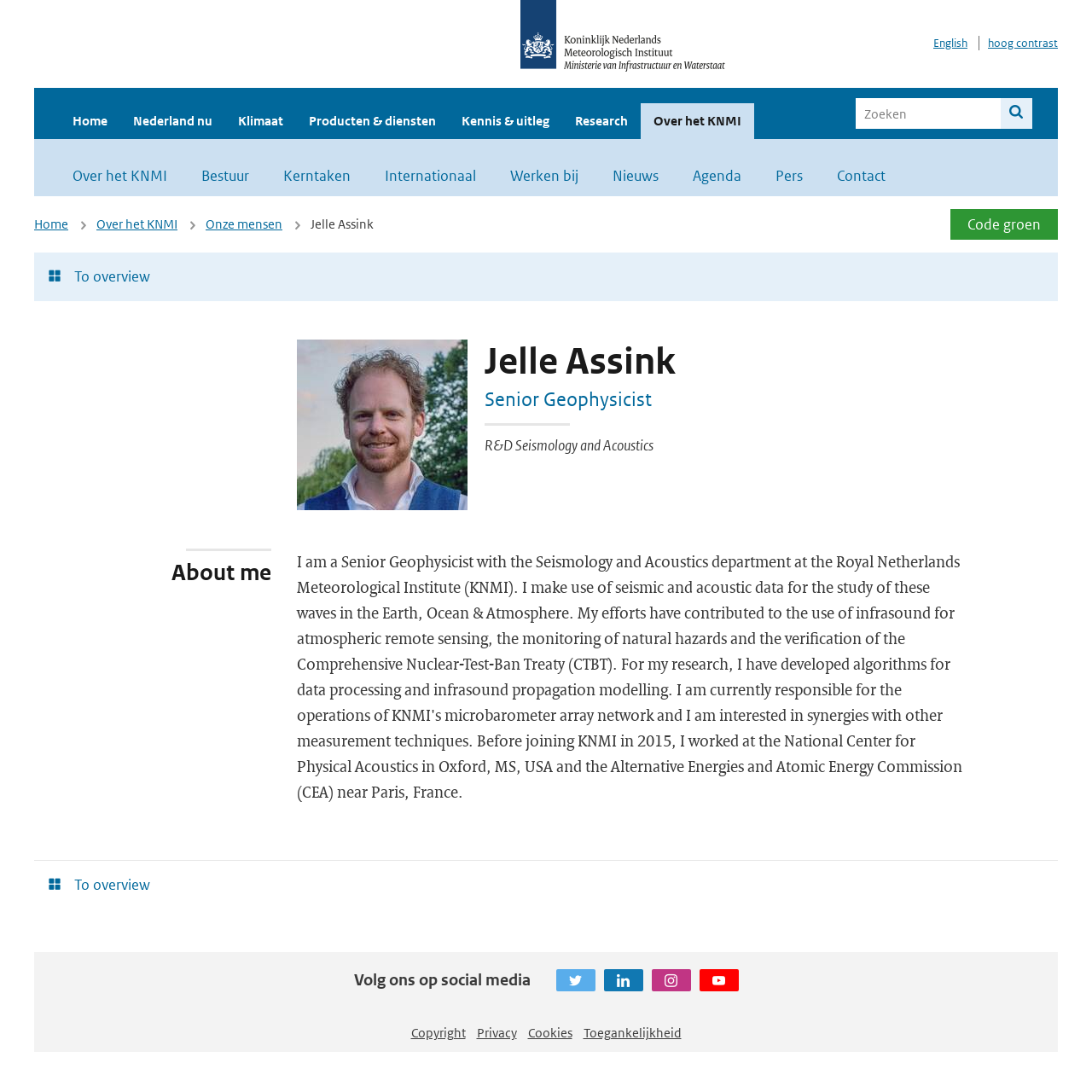What is the name of the organization on this webpage?
Analyze the image and provide a thorough answer to the question.

I found the logo and name 'Koninklijk Nederlands Meteorologisch Instituut' on the webpage, which suggests that the organization is KNMI.